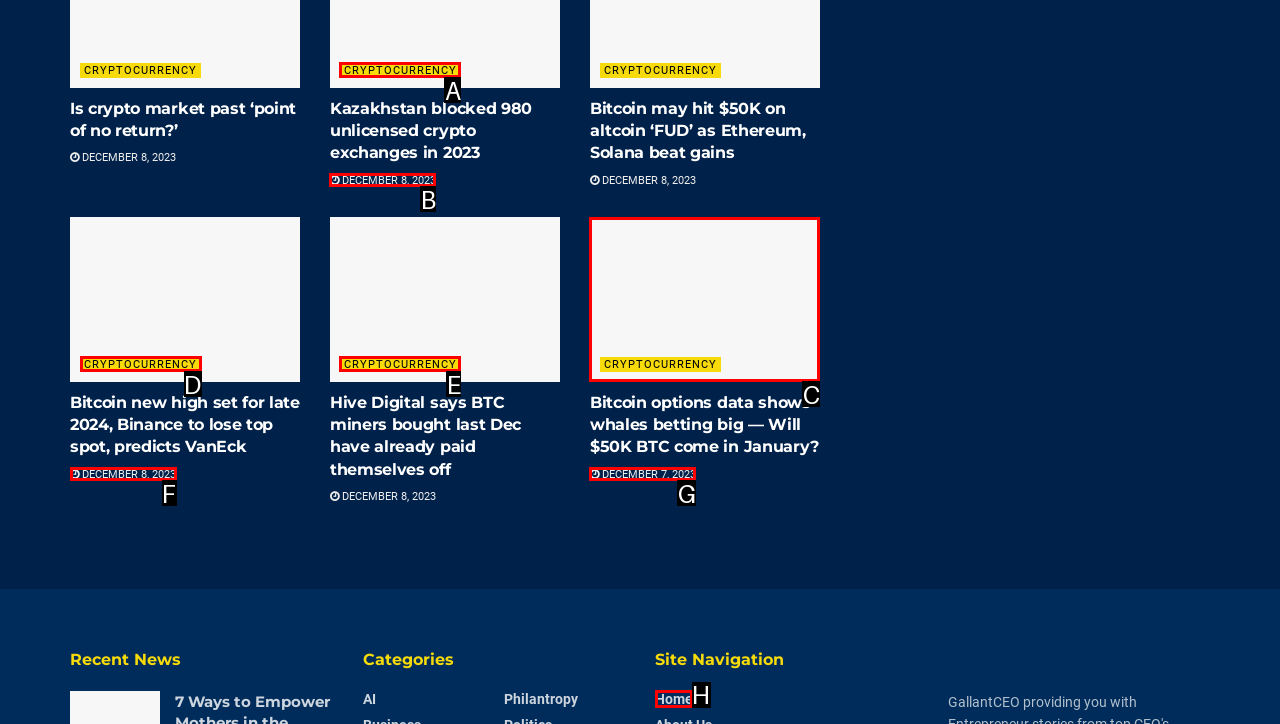Select the appropriate HTML element to click for the following task: Navigate to Home page
Answer with the letter of the selected option from the given choices directly.

H